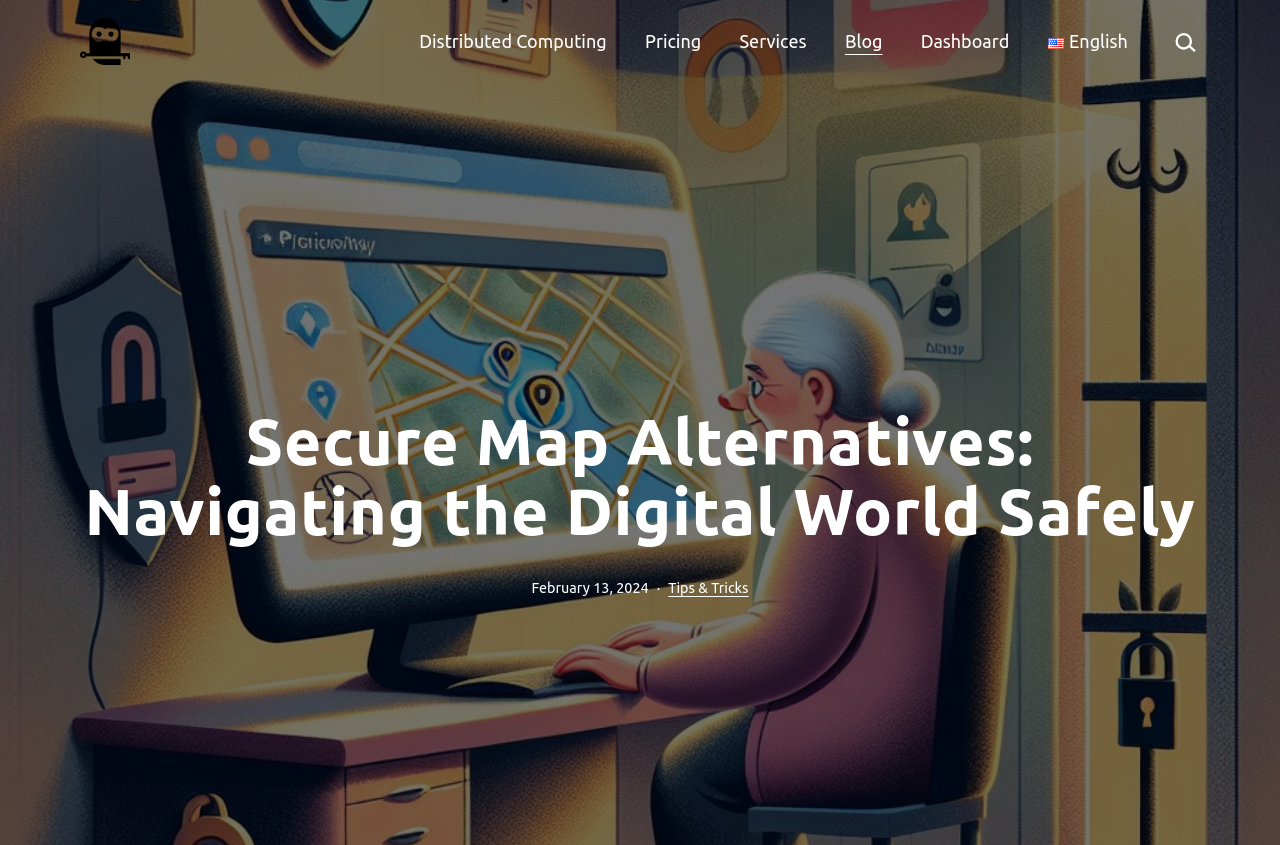Illustrate the webpage with a detailed description.

The webpage is about discovering safe alternatives to Google Maps, prioritizing privacy and data security. At the top left corner, there is a ForestVPN logo, which is also a link. Next to it, there is another ForestVPN link. 

Below these links, there is a primary navigation menu that spans across the top of the page, containing links to Distributed Computing, Pricing, Services, Blog, Dashboard, and English. On the far right of the navigation menu, there is a search bar with a search button and a magnifying glass icon.

The main content of the page starts with a heading that reads "Secure Map Alternatives: Navigating the Digital World Safely". Below the heading, there is a published date, "February 13, 2024", and a categorization as "Tips & Tricks".